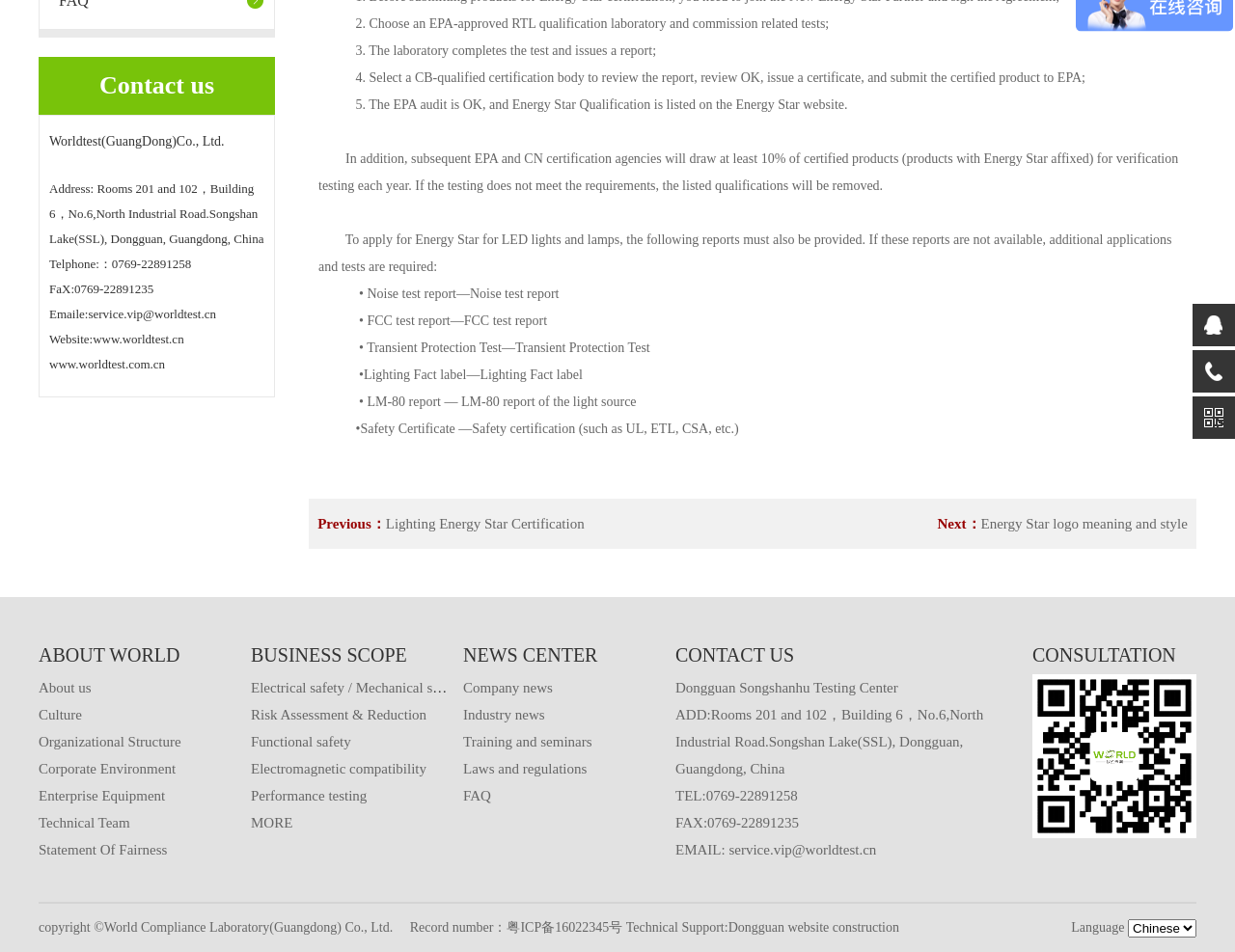Identify the bounding box coordinates for the UI element mentioned here: "Training and seminars". Provide the coordinates as four float values between 0 and 1, i.e., [left, top, right, bottom].

[0.375, 0.771, 0.479, 0.787]